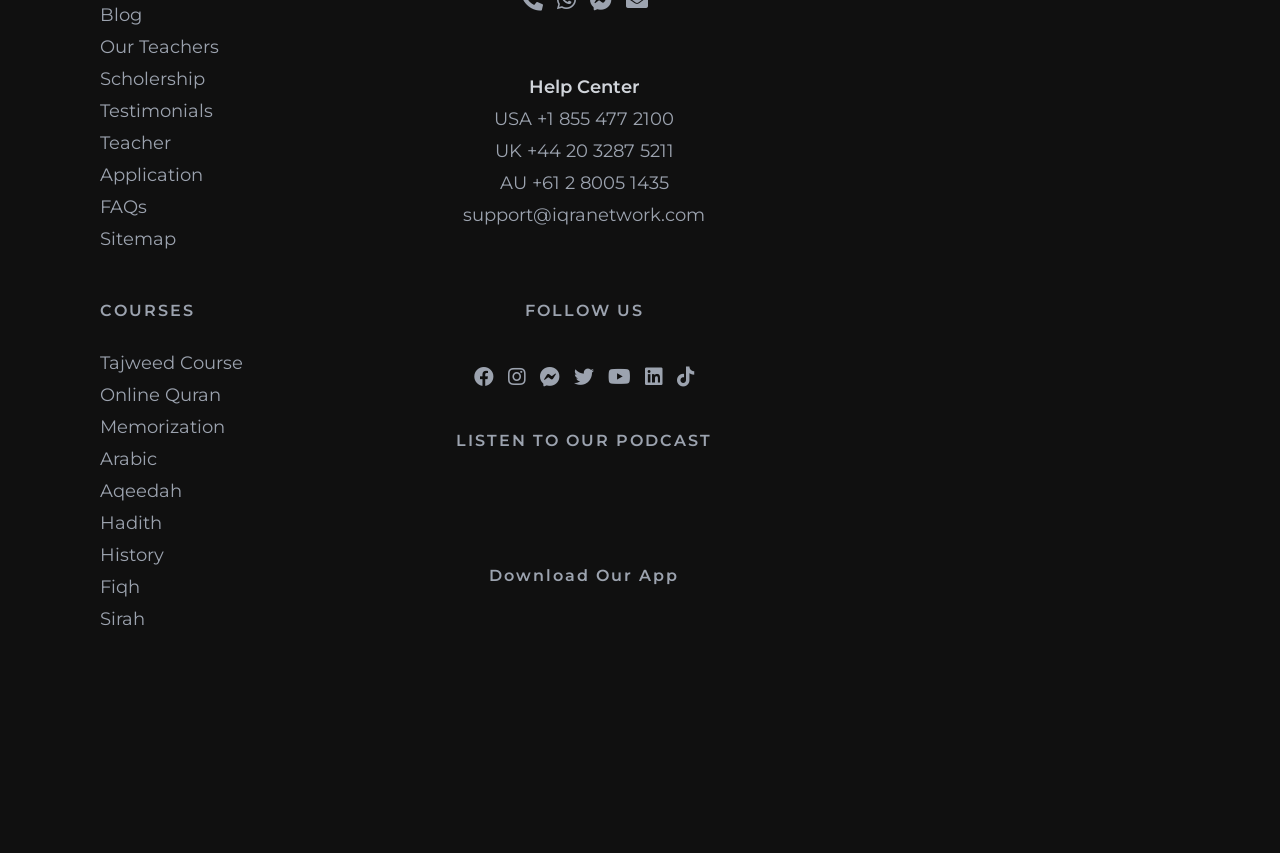Please provide a comprehensive response to the question below by analyzing the image: 
What is the purpose of the 'Help Center' section?

I inferred the answer by looking at the 'Help Center' link, which suggests that it is a section of the website that provides assistance or support to users.